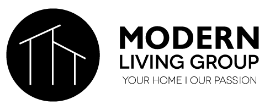Detail the scene shown in the image extensively.

The image features the logo of the Modern Living Group, a real estate agency that emphasizes its commitment to providing exceptional service in home investment. The logo is designed with a minimalist aesthetic, displaying a black circle that contains simple line drawings of a stylized house on the left, alongside the bold text "MODERN LIVING GROUP" to the right. Below the group name is the tagline "YOUR HOME | OUR PASSION," highlighting their dedication to client satisfaction and a personalized approach in the real estate market. This logo embodies contemporary design while communicating a strong brand identity focused on modern living and expert guidance in real estate transactions.